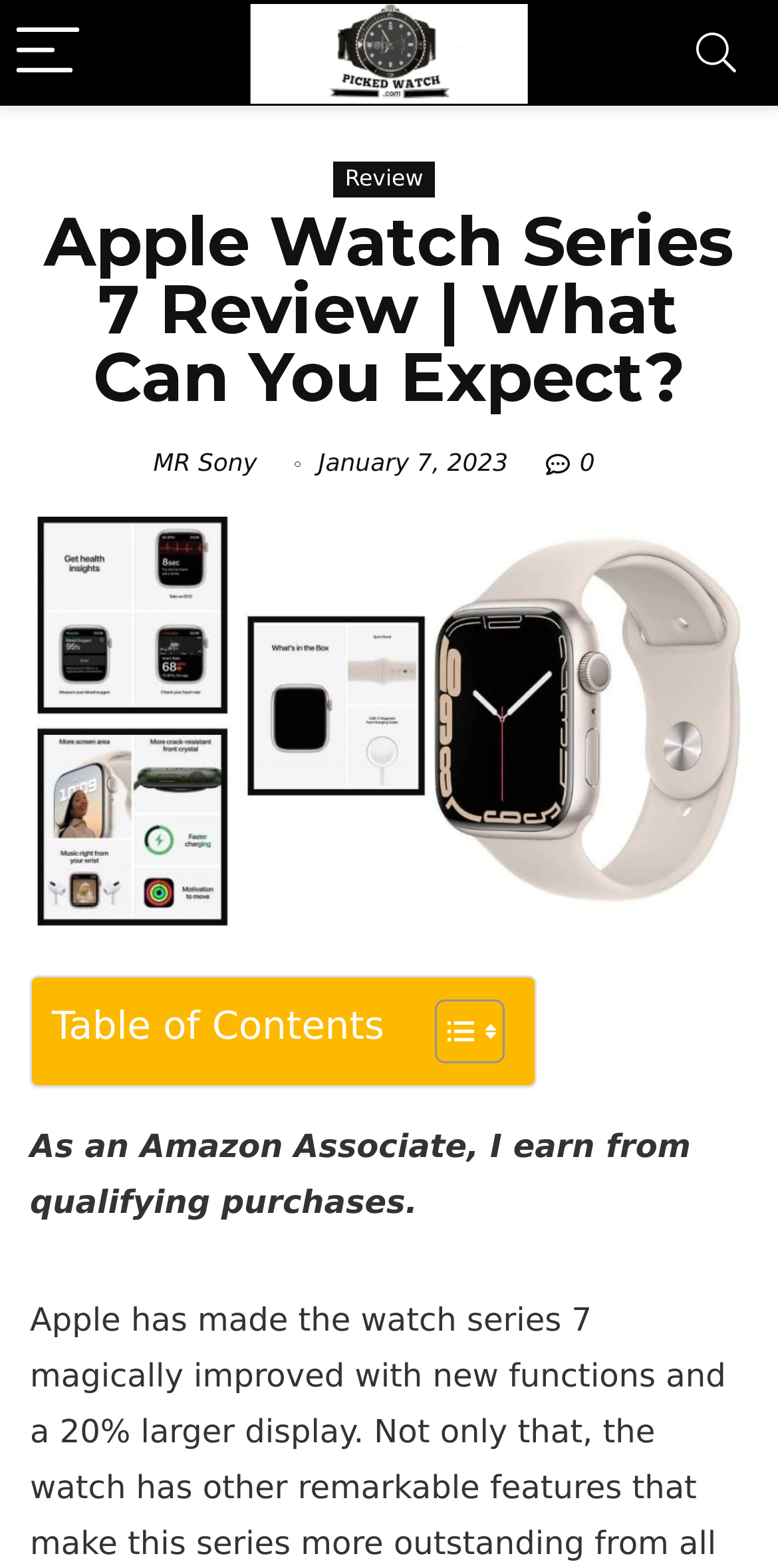What is the affiliate disclosure statement?
Look at the image and respond with a one-word or short phrase answer.

As an Amazon Associate, I earn from qualifying purchases.